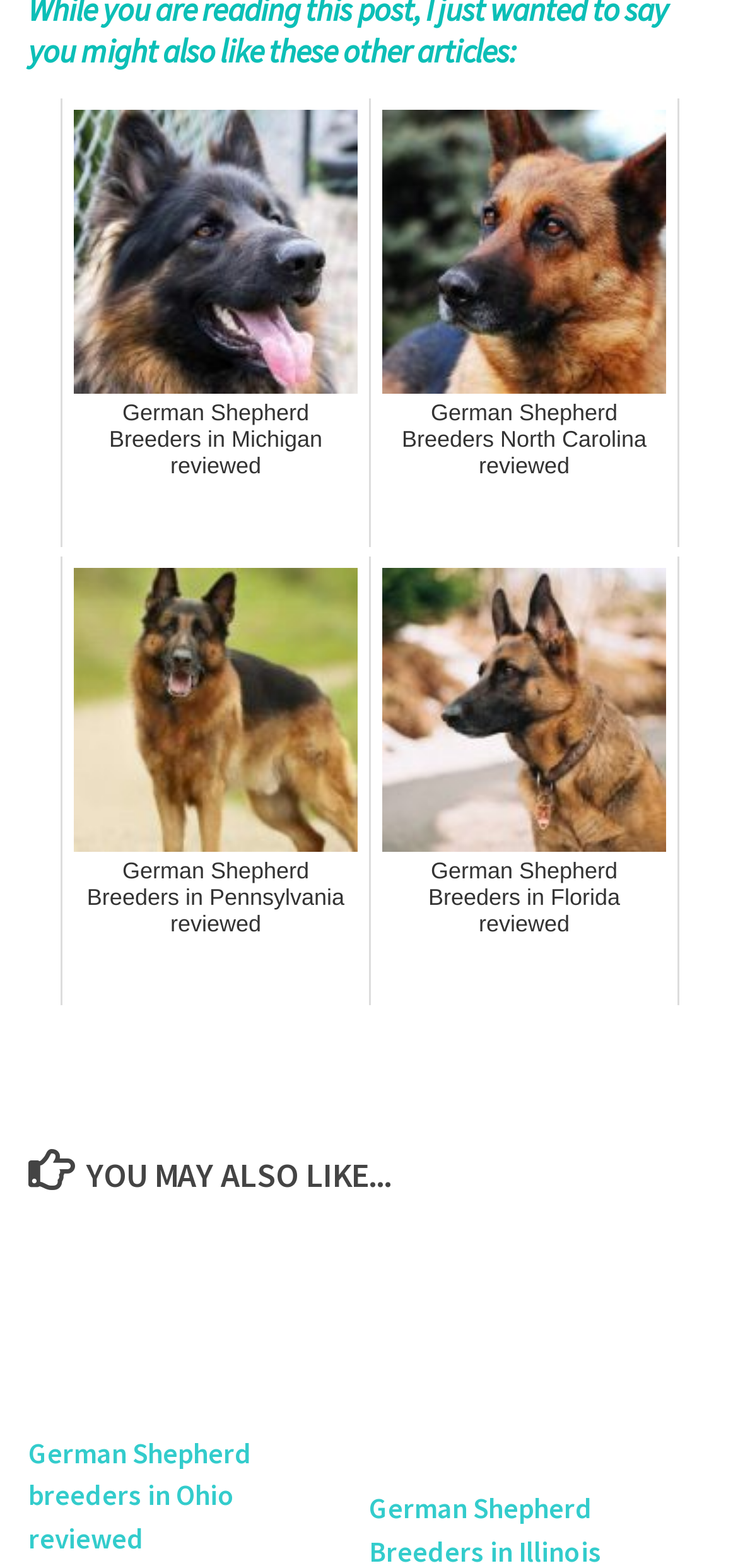Are all links related to German Shepherd breeders?
Give a one-word or short phrase answer based on the image.

Yes